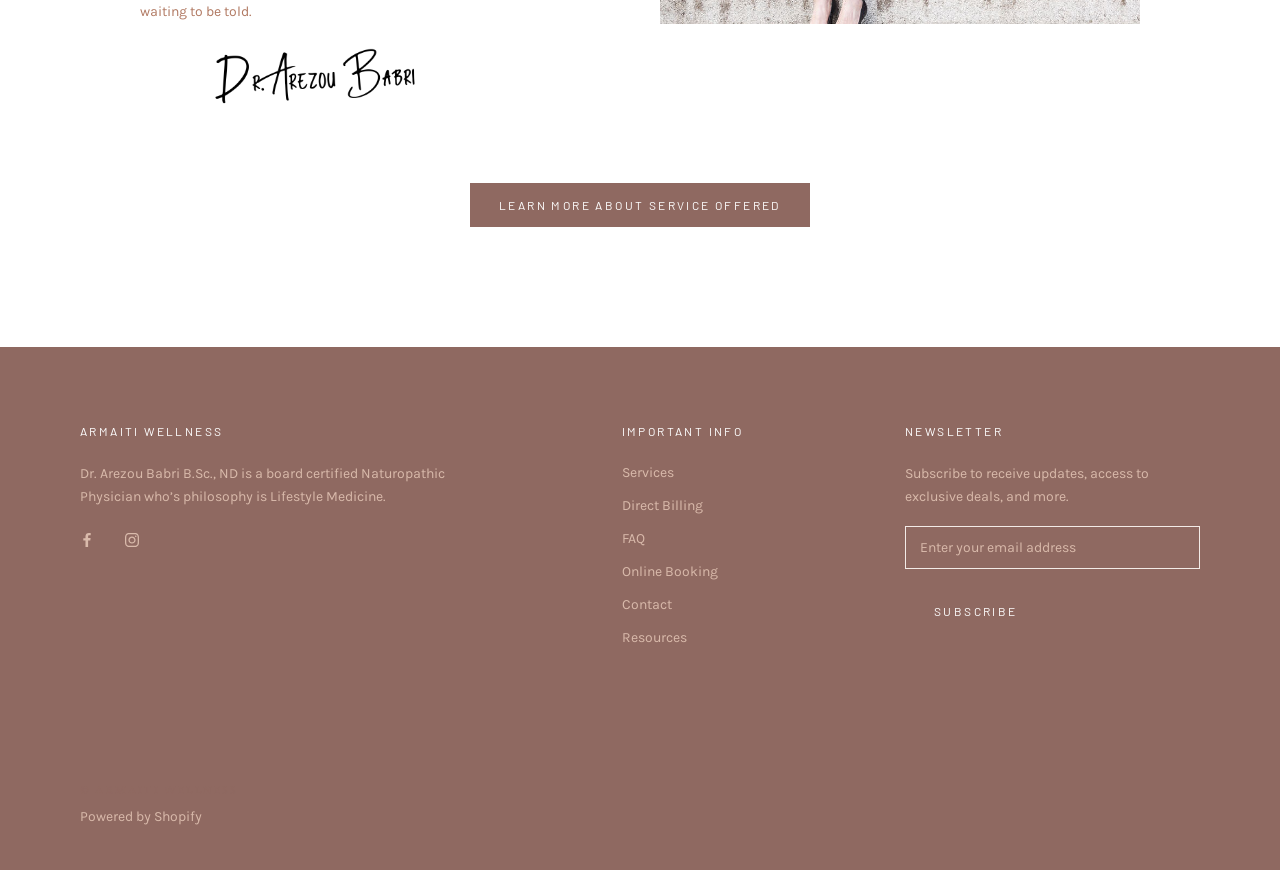From the screenshot, find the bounding box of the UI element matching this description: "© Armaiti Wellness". Supply the bounding box coordinates in the form [left, top, right, bottom], each a float between 0 and 1.

[0.062, 0.9, 0.186, 0.916]